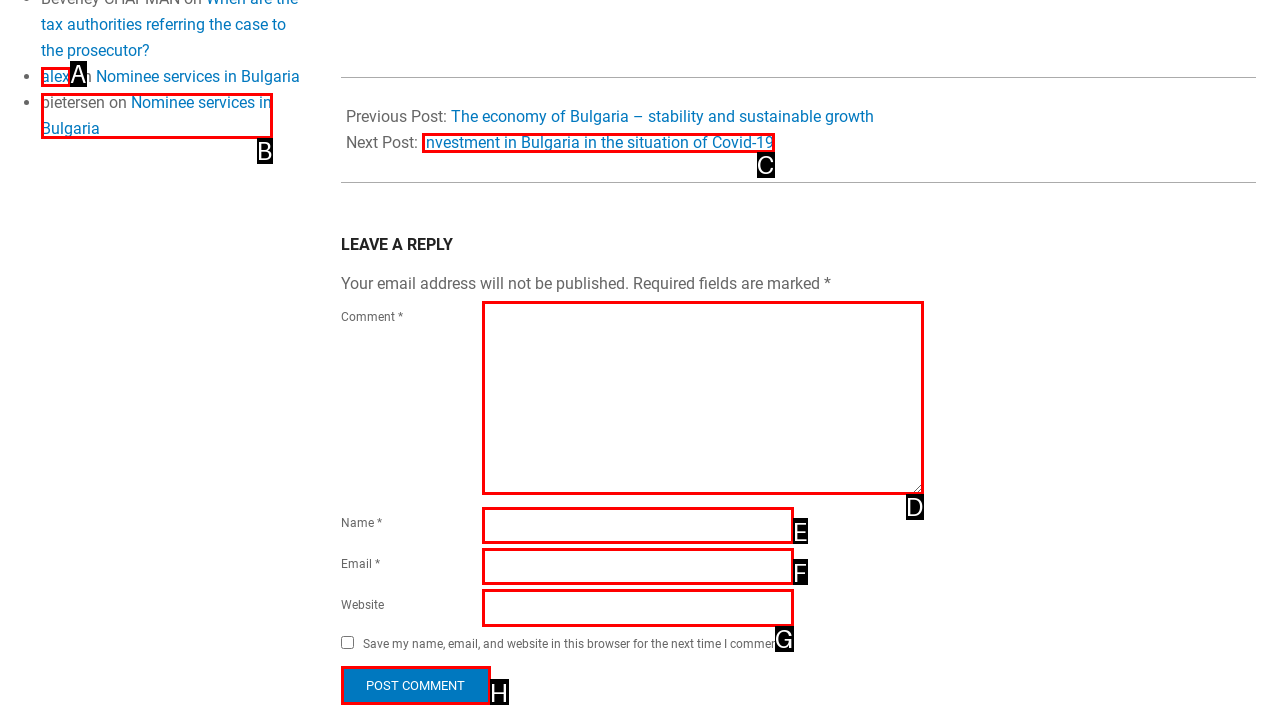Determine which HTML element fits the description: parent_node: Email * aria-describedby="email-notes" name="email". Answer with the letter corresponding to the correct choice.

F